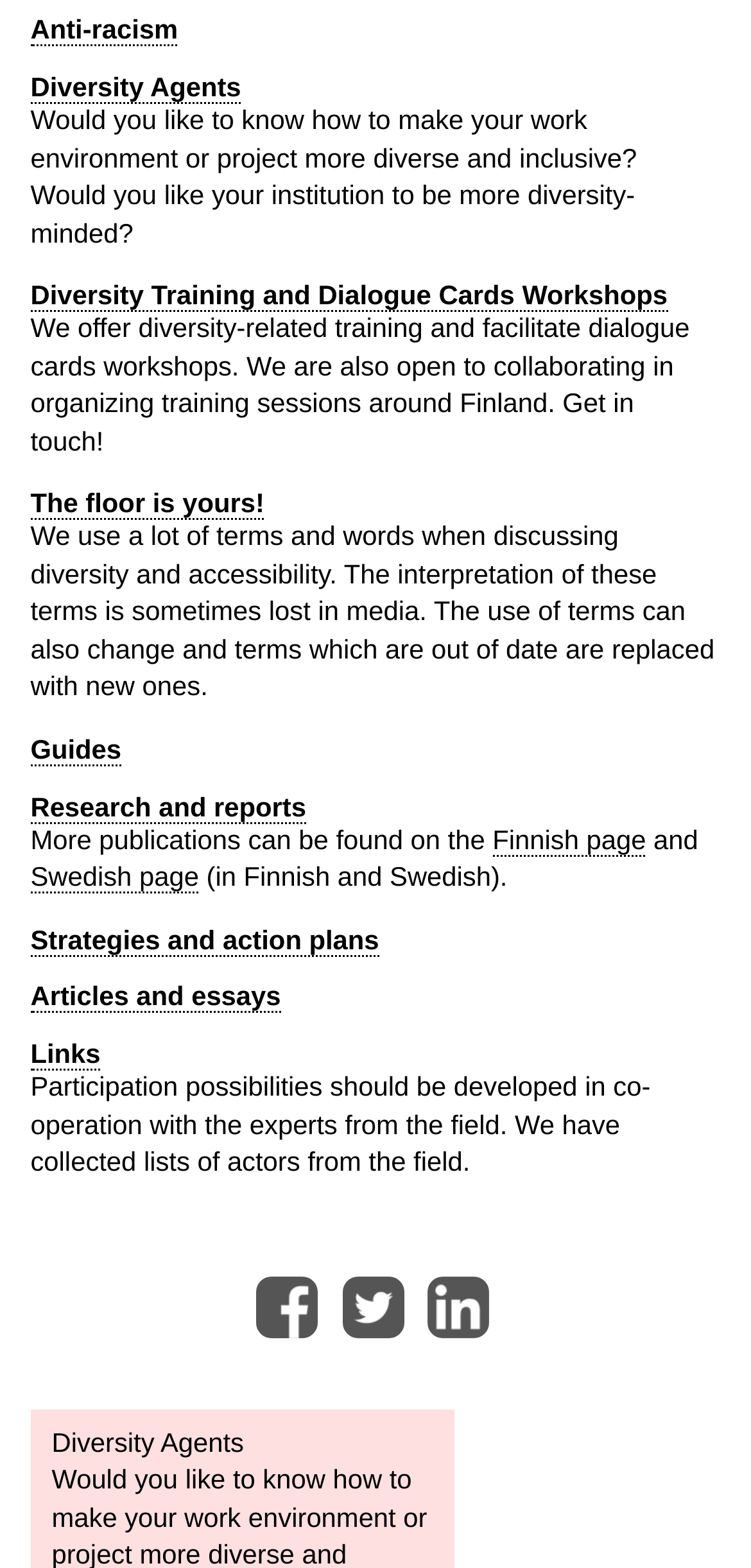What languages are the publications available in?
Refer to the image and provide a concise answer in one word or phrase.

Finnish and Swedish